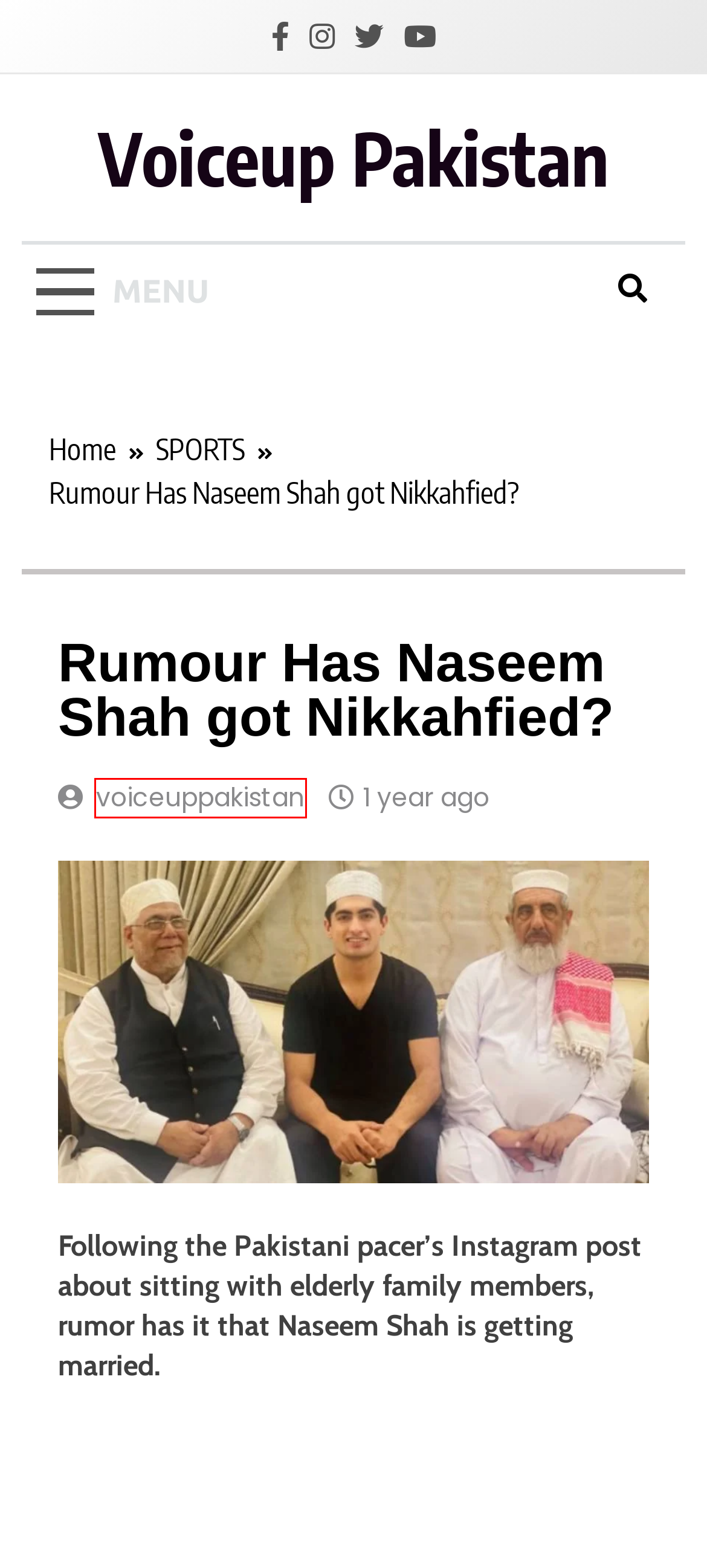You are presented with a screenshot of a webpage with a red bounding box. Select the webpage description that most closely matches the new webpage after clicking the element inside the red bounding box. The options are:
A. PCB Released PSL 9 Schedule - Voiceup Pakistan
B. SPORTS Archives - Voiceup Pakistan
C. About Us - Voiceup Pakistan
D. Privacy Policy - Voiceup Pakistan
E. Voiceup Pakistan | Latest Pakistan News, World News, Sports News
F. voiceuppakistan, Author at Voiceup Pakistan
G. Junior Squash Championship Huzaifa Ibrahim wins Silver Medal - Voiceup Pakistan
H. Best 700 Watt UPS in Pakistan With Price in Pakistan 2024 - Voiceup Pakistan

F